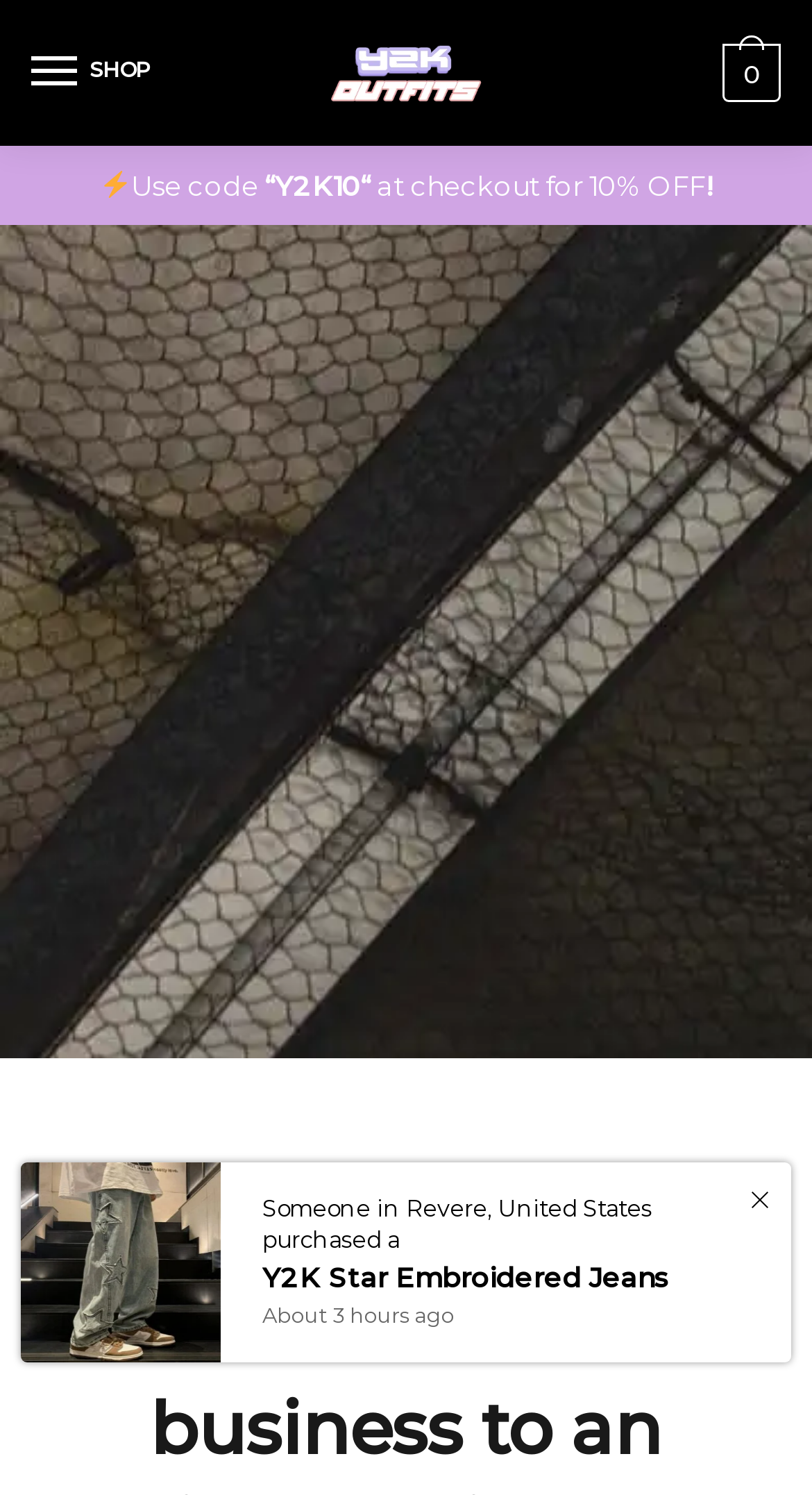Extract the bounding box coordinates for the HTML element that matches this description: "9/16/068:40 AM". The coordinates should be four float numbers between 0 and 1, i.e., [left, top, right, bottom].

None